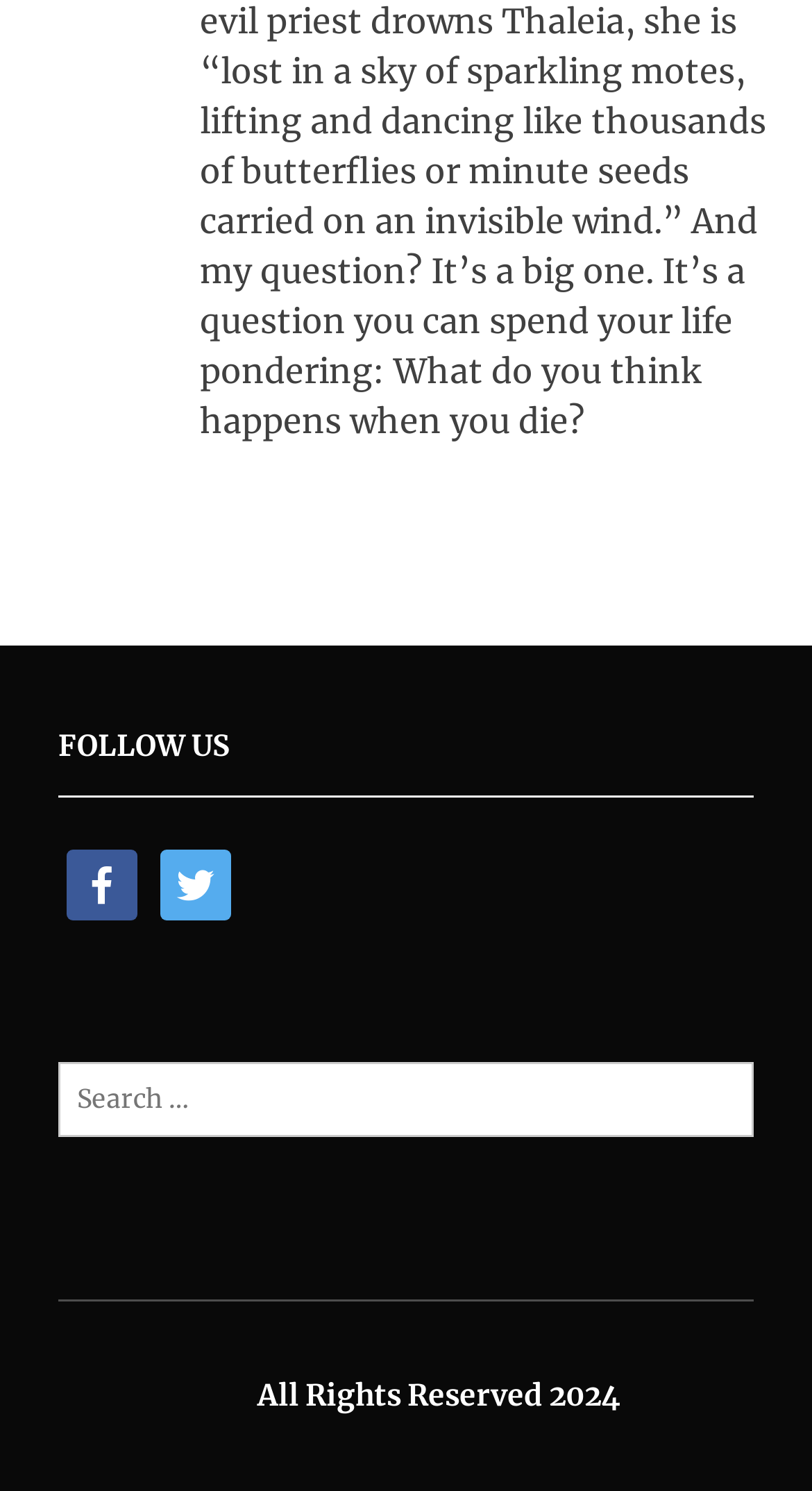Answer the question using only a single word or phrase: 
What is the text of the heading?

FOLLOW US